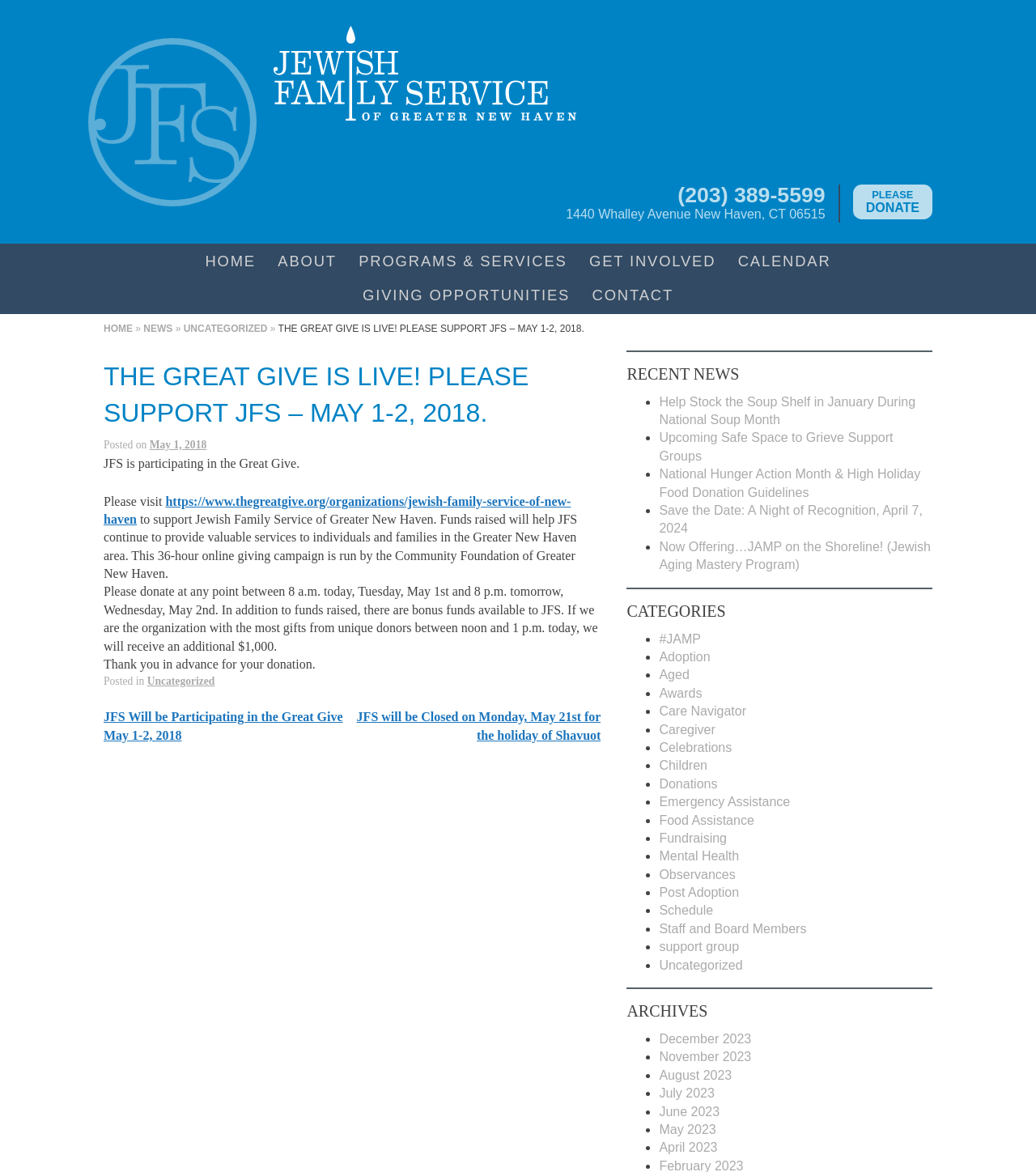Reply to the question below using a single word or brief phrase:
What is the date of the Great Give event?

May 1-2, 2018